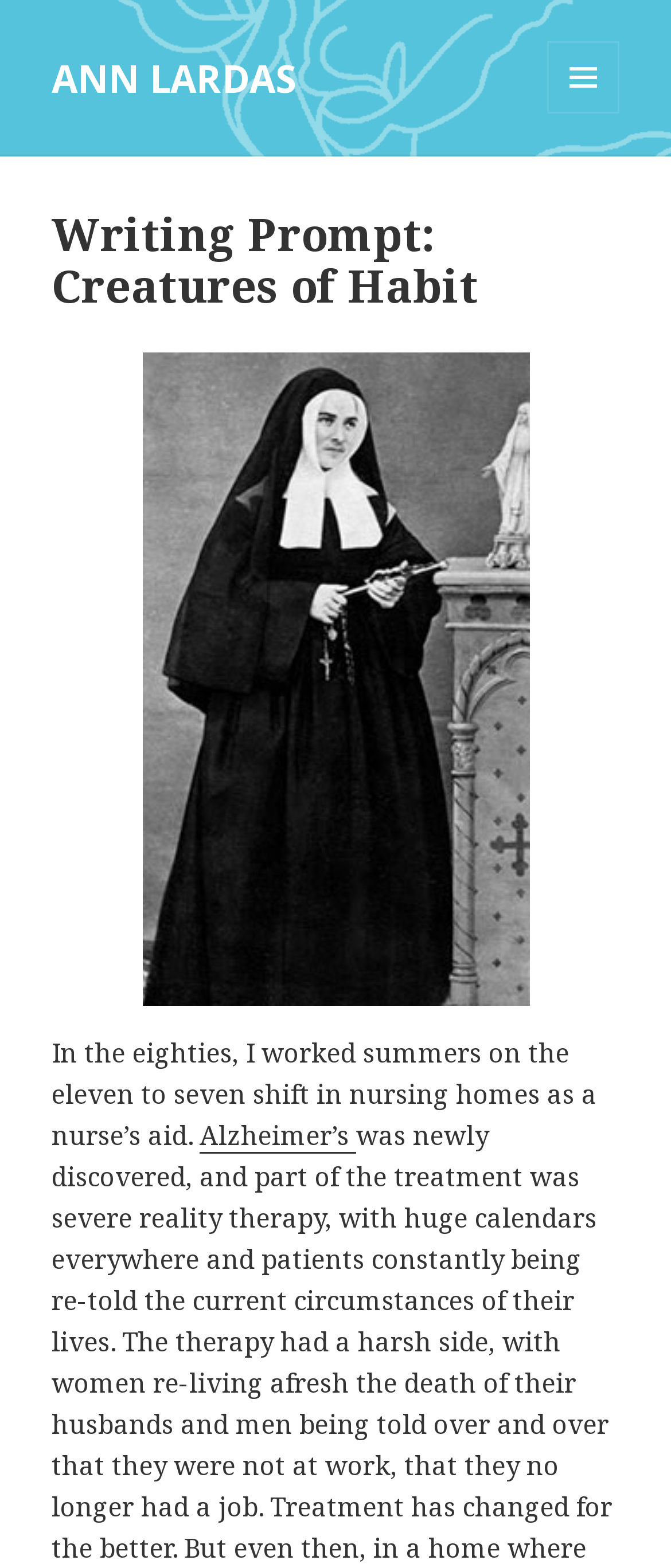Please respond to the question using a single word or phrase:
What is the name of the disease mentioned?

Alzheimer’s